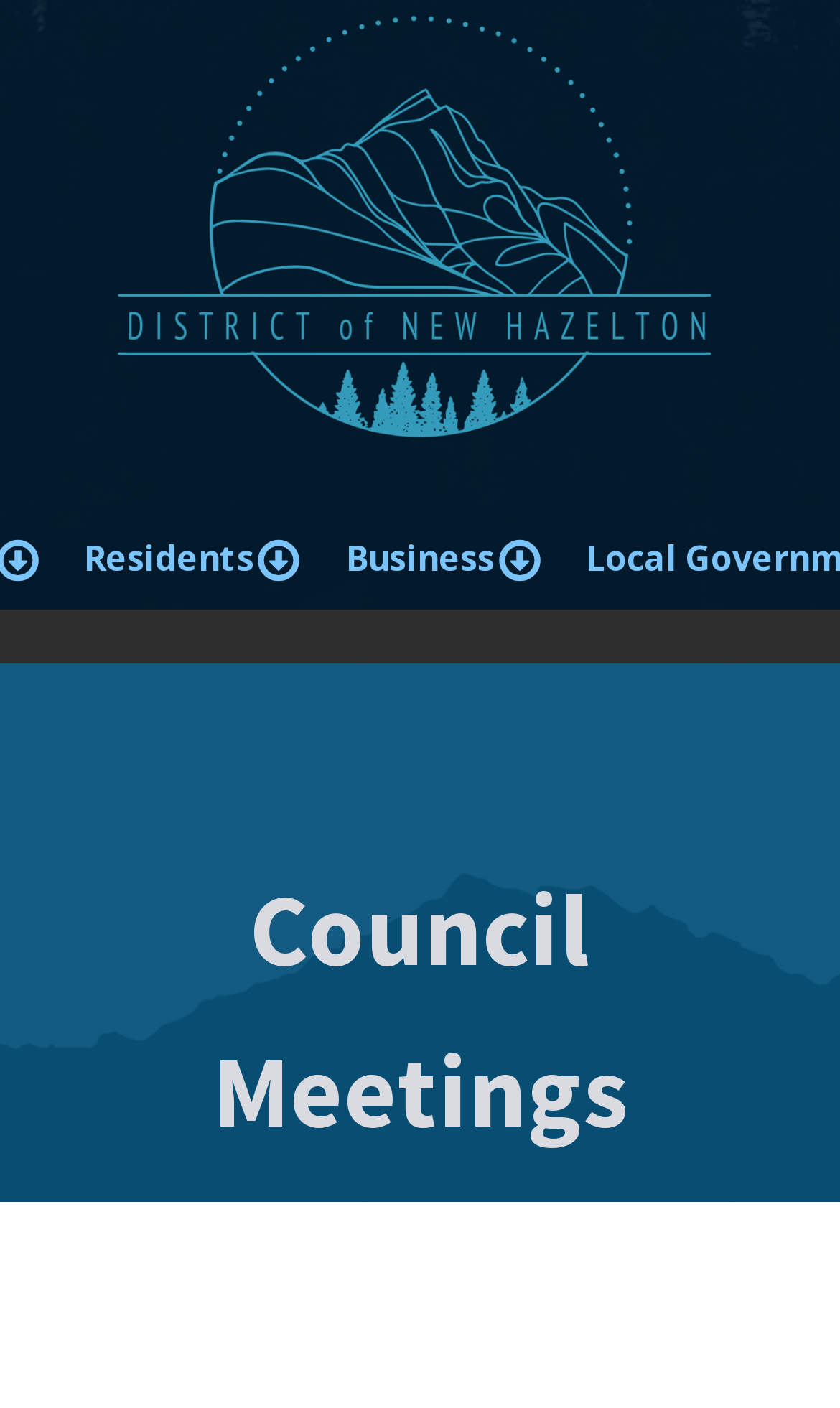Carefully examine the image and provide an in-depth answer to the question: What is the shape of the icon next to the menu items?

The SvgRoot elements contain a group element with the description 'arrow-circle-o-down', suggesting that the icons next to the menu items are circles with an arrow pointing downwards.